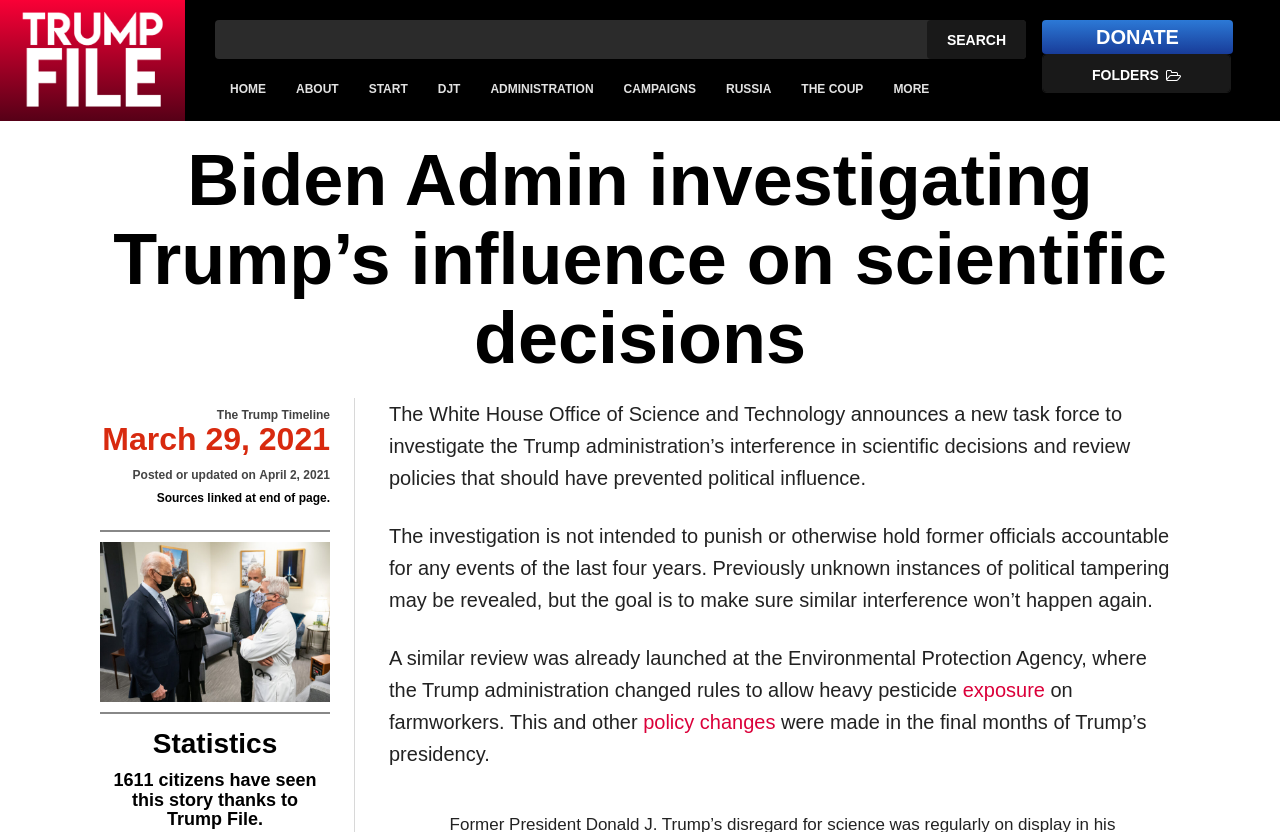Please provide the bounding box coordinates for the element that needs to be clicked to perform the following instruction: "Go to the home page". The coordinates should be given as four float numbers between 0 and 1, i.e., [left, top, right, bottom].

[0.168, 0.077, 0.22, 0.136]